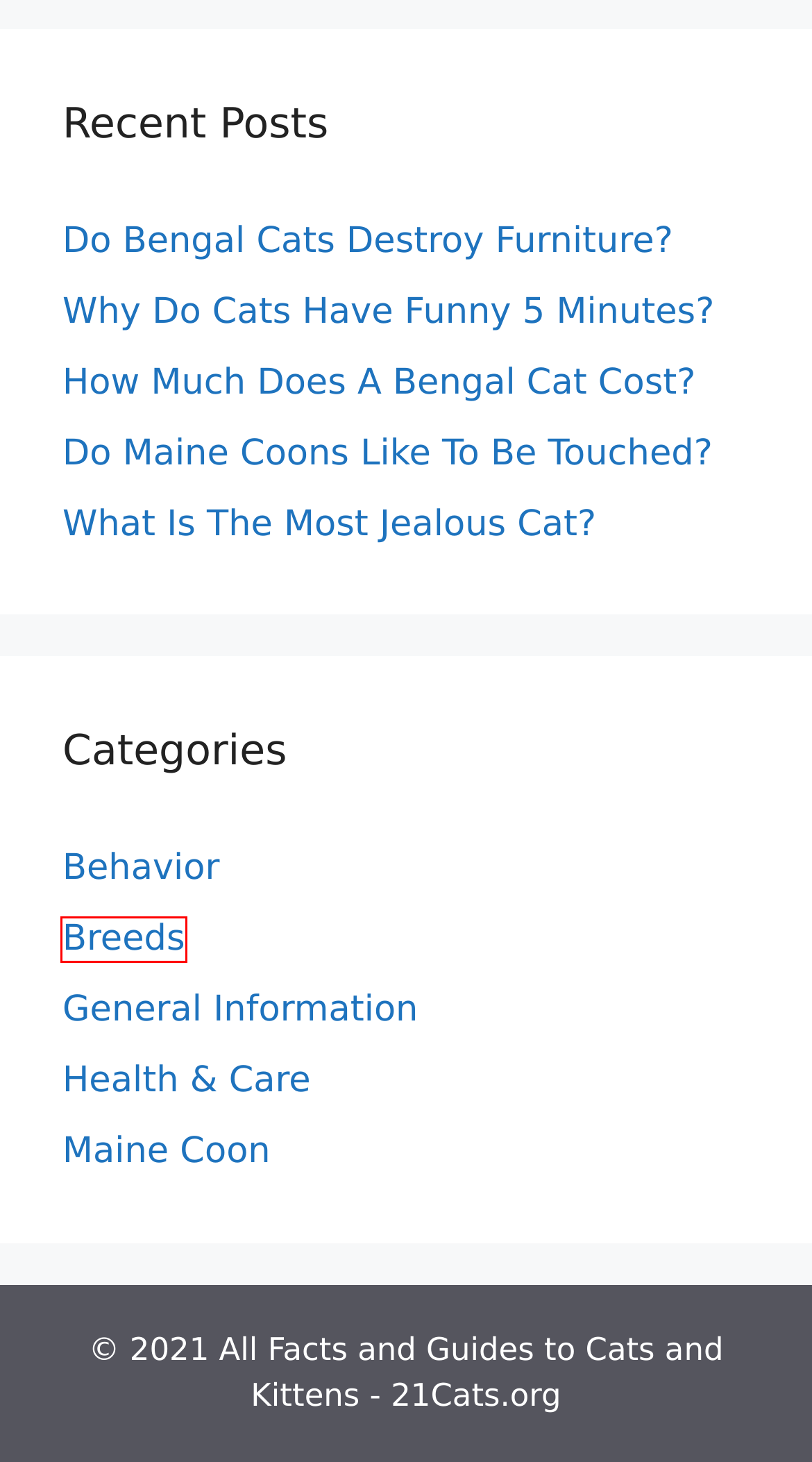A screenshot of a webpage is provided, featuring a red bounding box around a specific UI element. Identify the webpage description that most accurately reflects the new webpage after interacting with the selected element. Here are the candidates:
A. Behavior - 21Cats.org
B. Why Do Cats Have Funny 5 Minutes? - 21Cats.org
C. Do Maine Coons Like To Be Touched? - 21Cats.org
D. Health & Care - 21Cats.org
E. Maine Coon - 21Cats.org
F. How Much Does A Bengal Cat Cost? - 21Cats.org
G. Do Bengal Cats Destroy Furniture? - 21Cats.org
H. Breeds - 21Cats.org

H